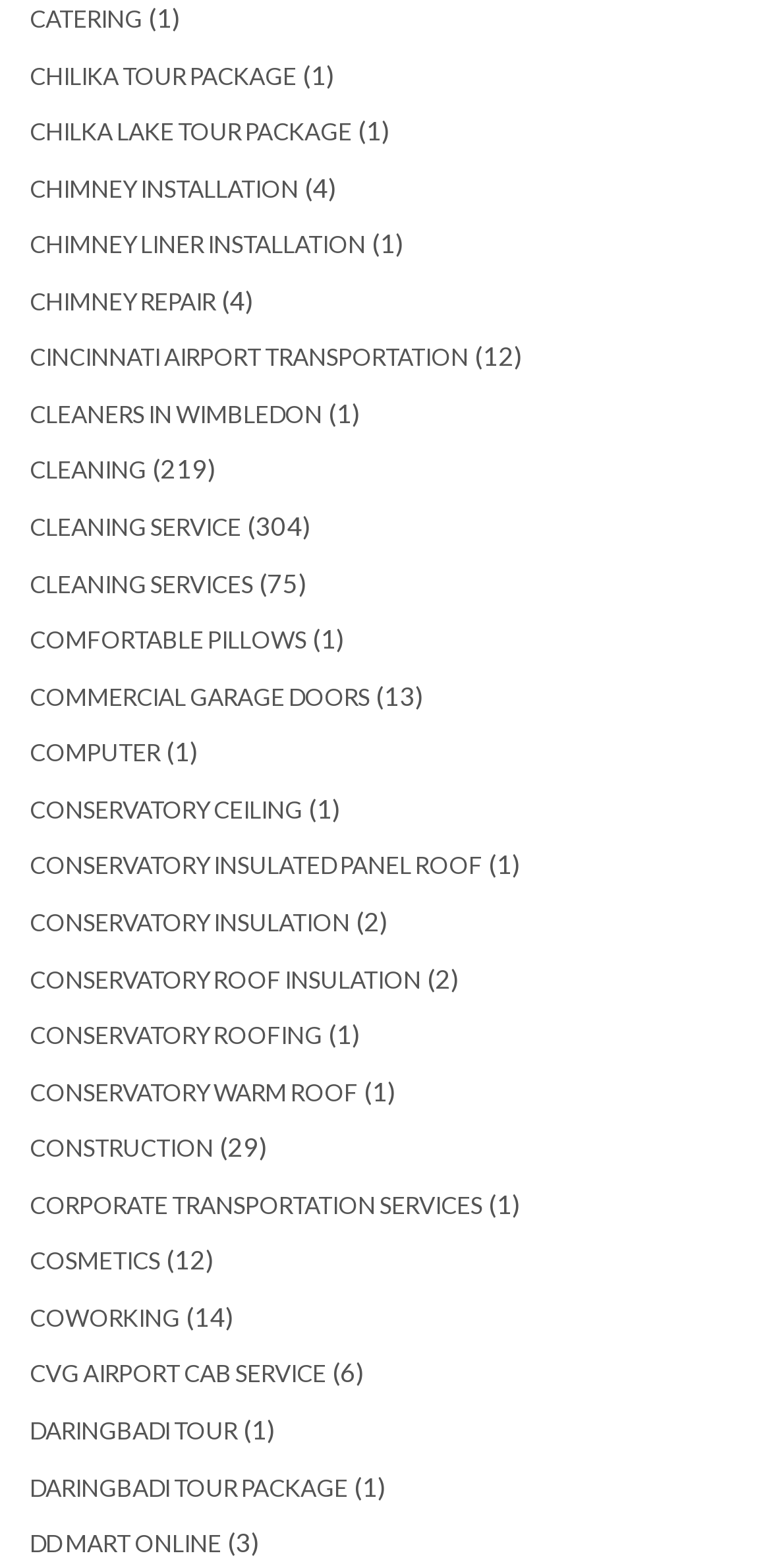Specify the bounding box coordinates of the region I need to click to perform the following instruction: "go to January 2023". The coordinates must be four float numbers in the range of 0 to 1, i.e., [left, top, right, bottom].

None